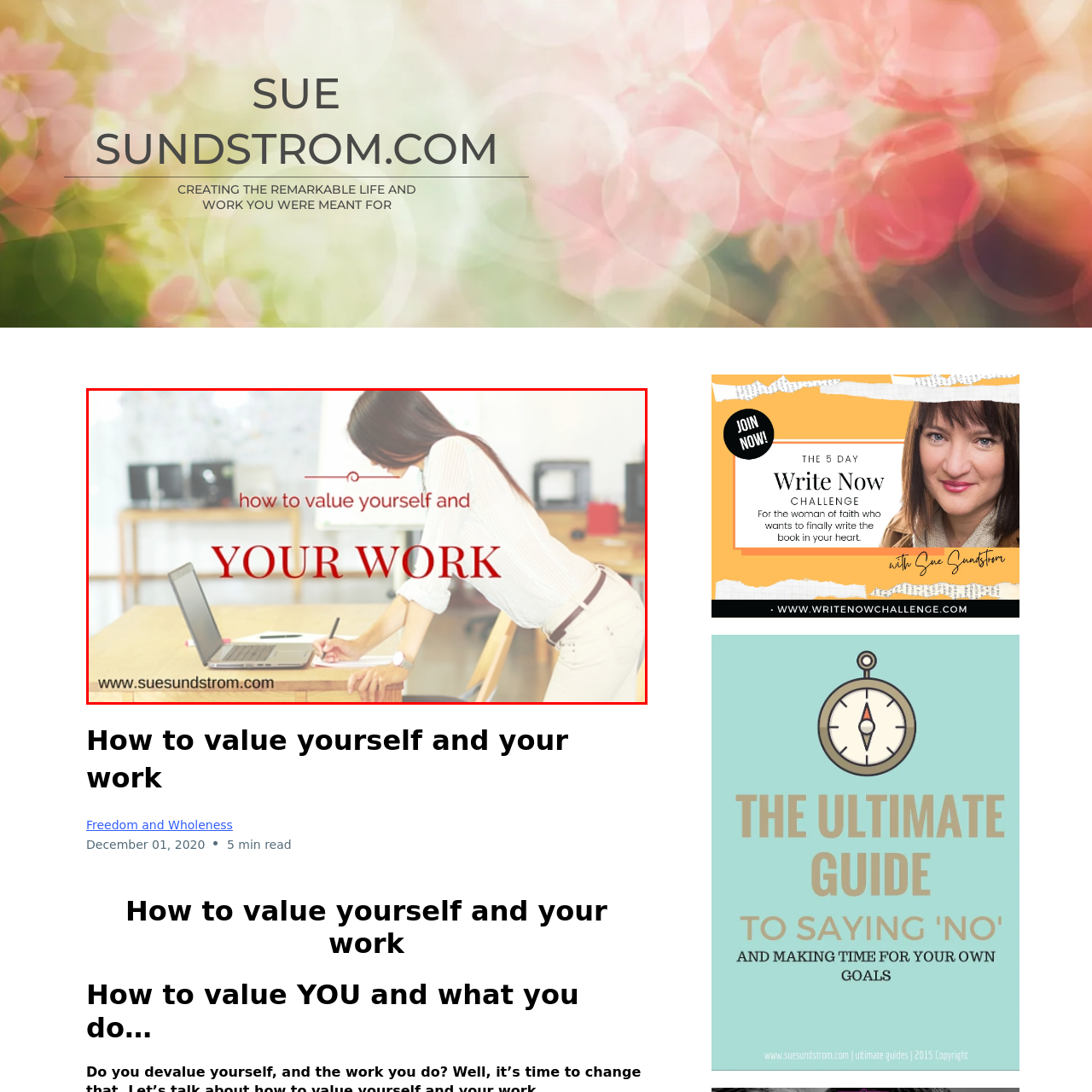Describe in detail the image that is highlighted by the red bounding box.

The image prominently features a stylish workspace where a woman is intently engaging with her laptop, suggesting a focus on productivity and self-improvement. Overlaid on the image is the phrase "how to value yourself and YOUR WORK," highlighted in bold red text, emphasizing the importance of self-worth and professional recognition. The background is a softly blurred office environment, creating a warm and inviting atmosphere that reflects creativity and ambition. The URL "www.suesundstrom.com" at the bottom points to additional resources, inviting viewers to explore further insights on personal and professional growth. This visual serves as a powerful reminder of the significance of valuing one's skills and contributions in a professional context.